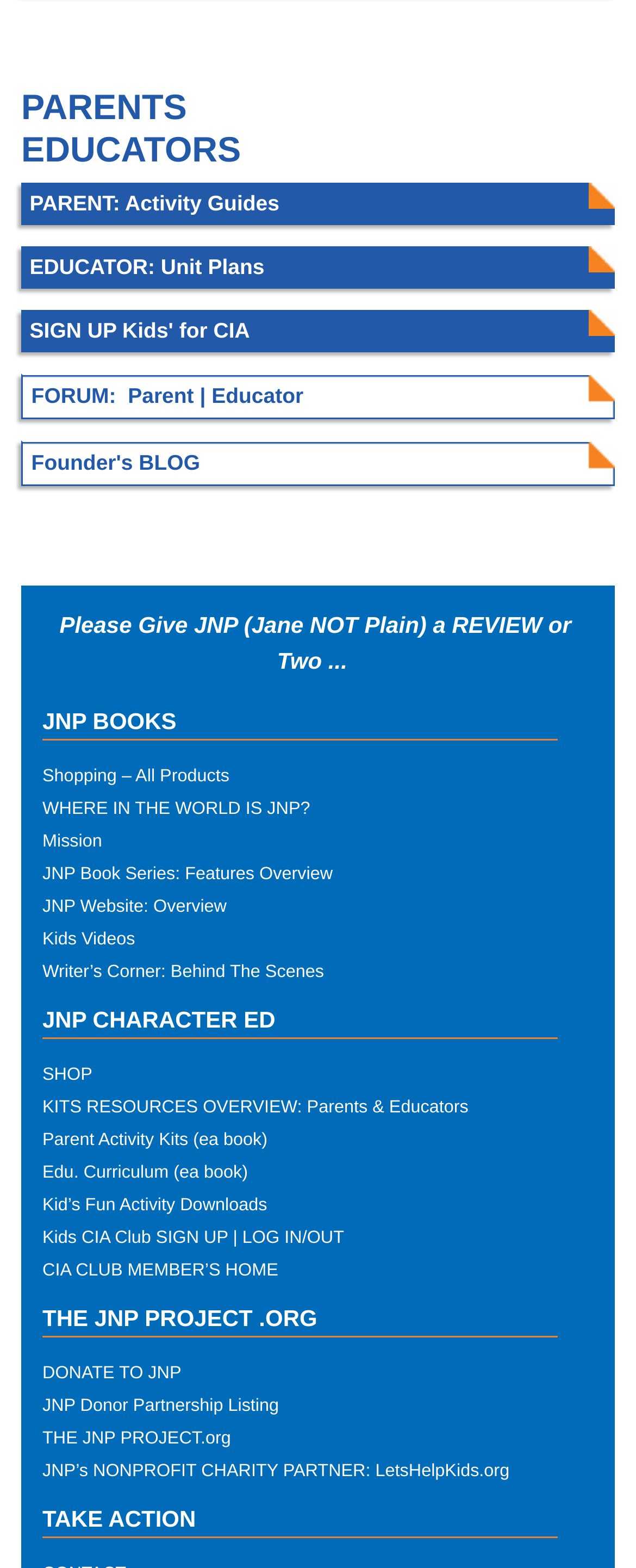Please identify the bounding box coordinates of the area that needs to be clicked to fulfill the following instruction: "Donate to JNP."

[0.067, 0.87, 0.285, 0.882]